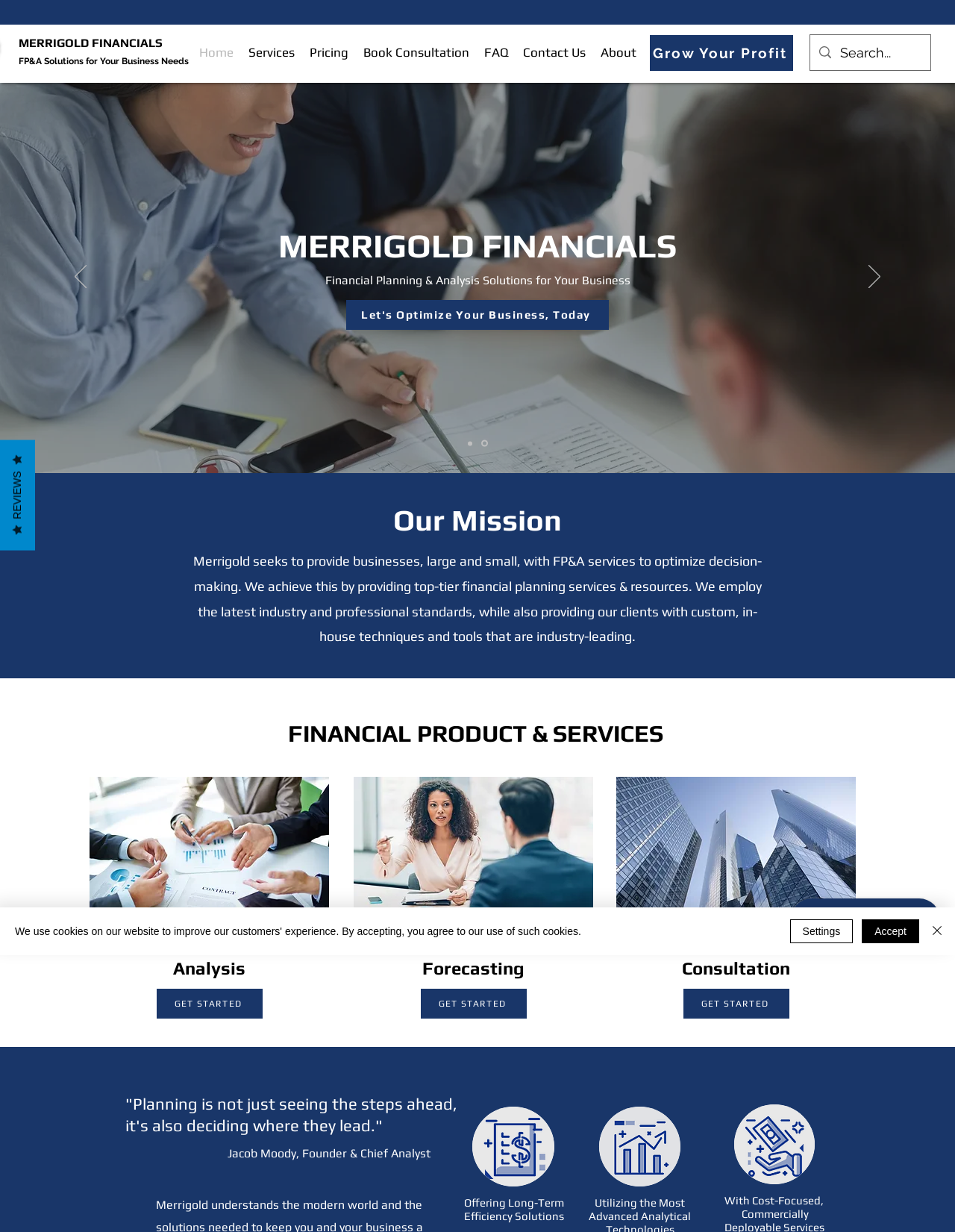Respond with a single word or short phrase to the following question: 
What is the name of the founder of Merrigold Financials?

Jacob Moody